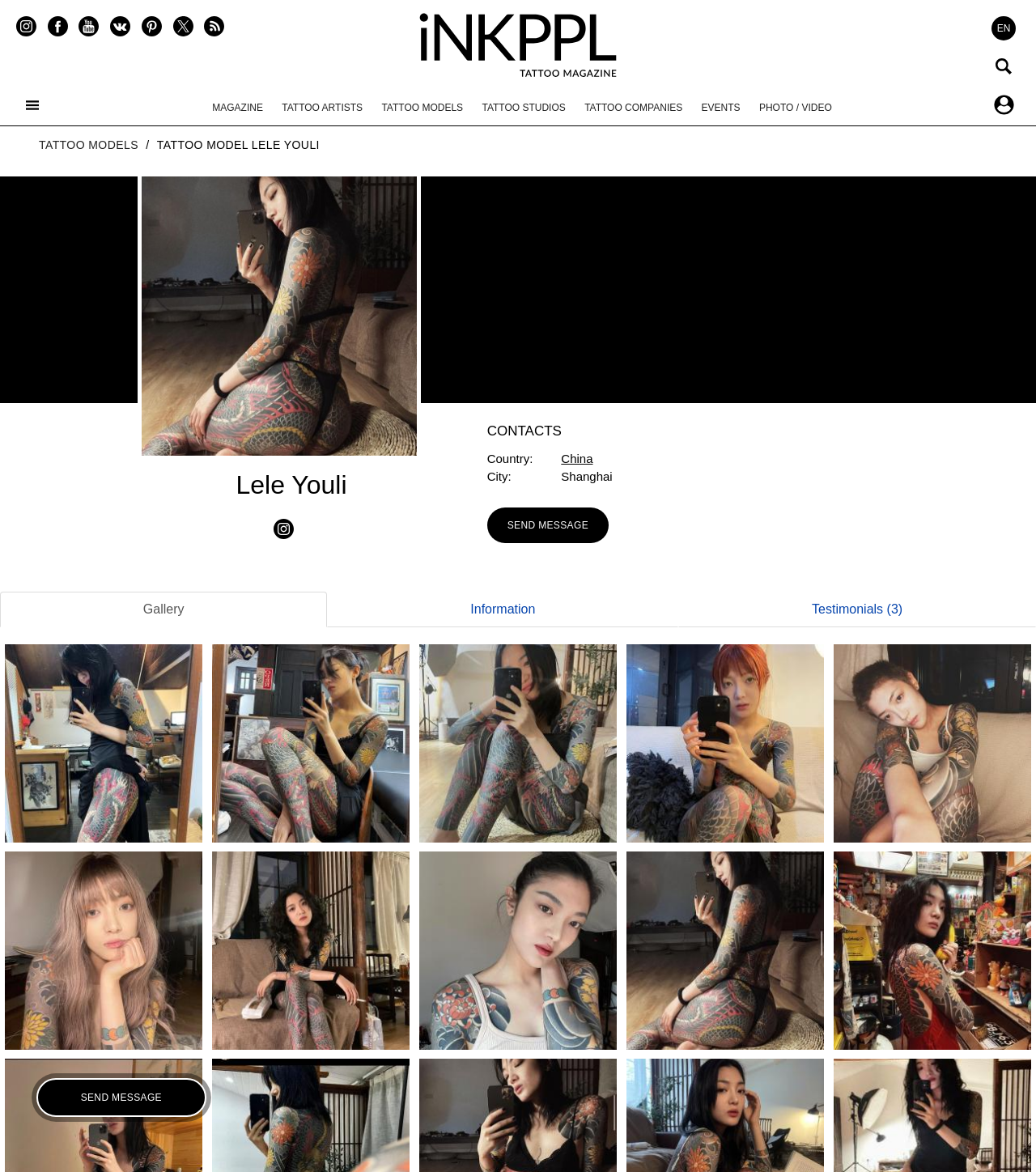Please specify the bounding box coordinates of the element that should be clicked to execute the given instruction: 'Send a message to Lele Youli'. Ensure the coordinates are four float numbers between 0 and 1, expressed as [left, top, right, bottom].

[0.47, 0.433, 0.588, 0.463]